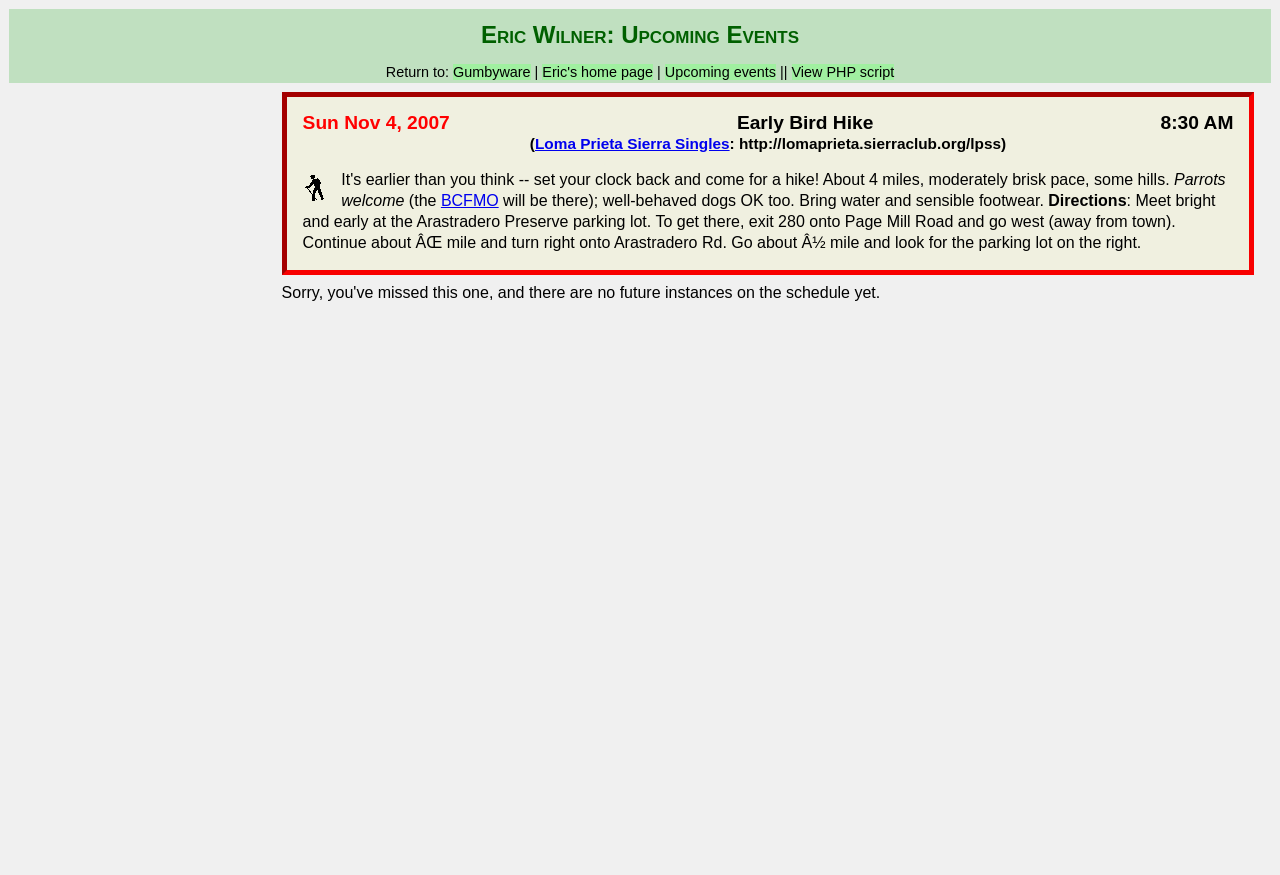What is allowed to bring to the Early Bird Hike event?
Carefully examine the image and provide a detailed answer to the question.

I found what is allowed to bring to the Early Bird Hike event by reading the text 'Bring water and sensible footwear.' which is located in the event description.